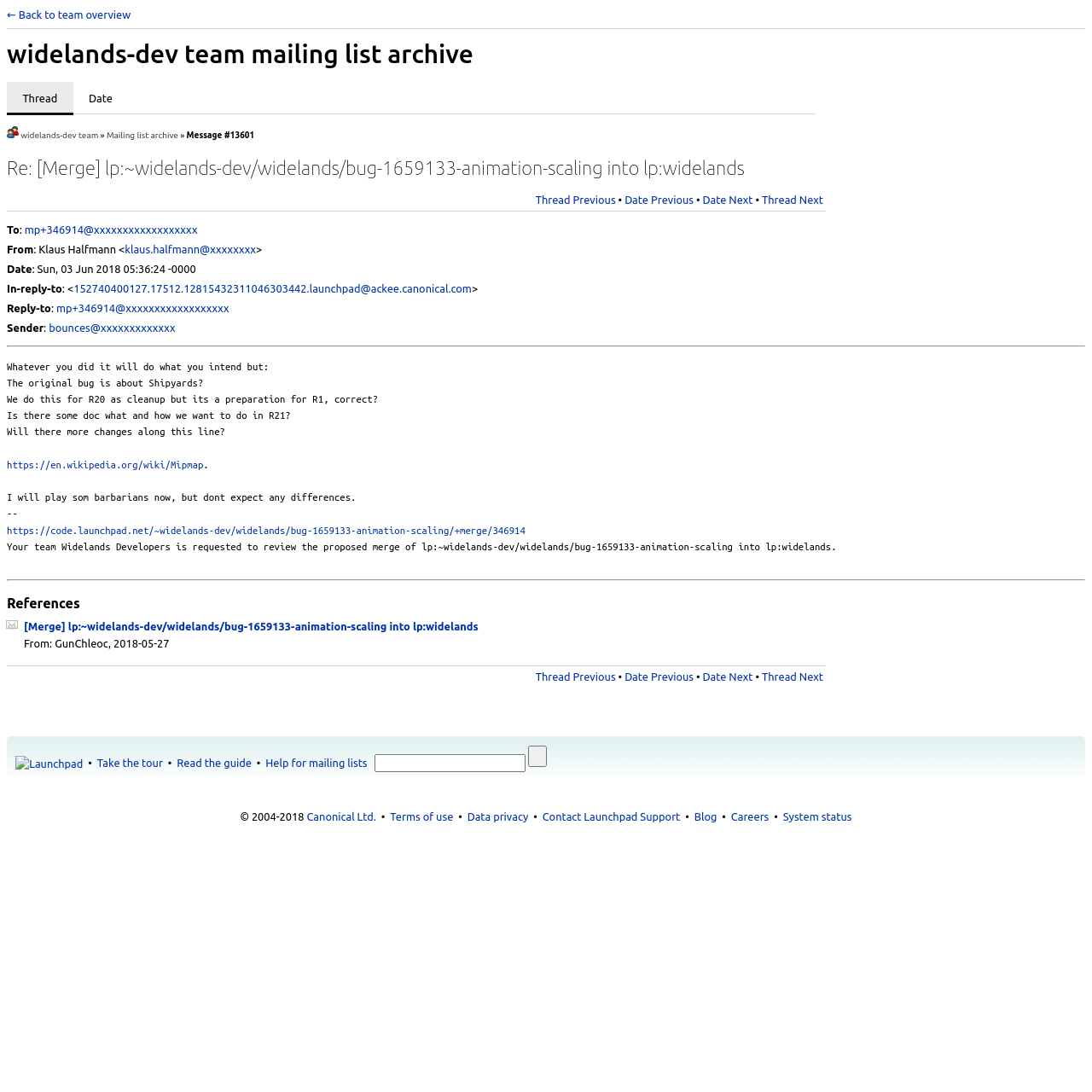Provide the bounding box for the UI element matching this description: "Thread".

[0.006, 0.075, 0.067, 0.105]